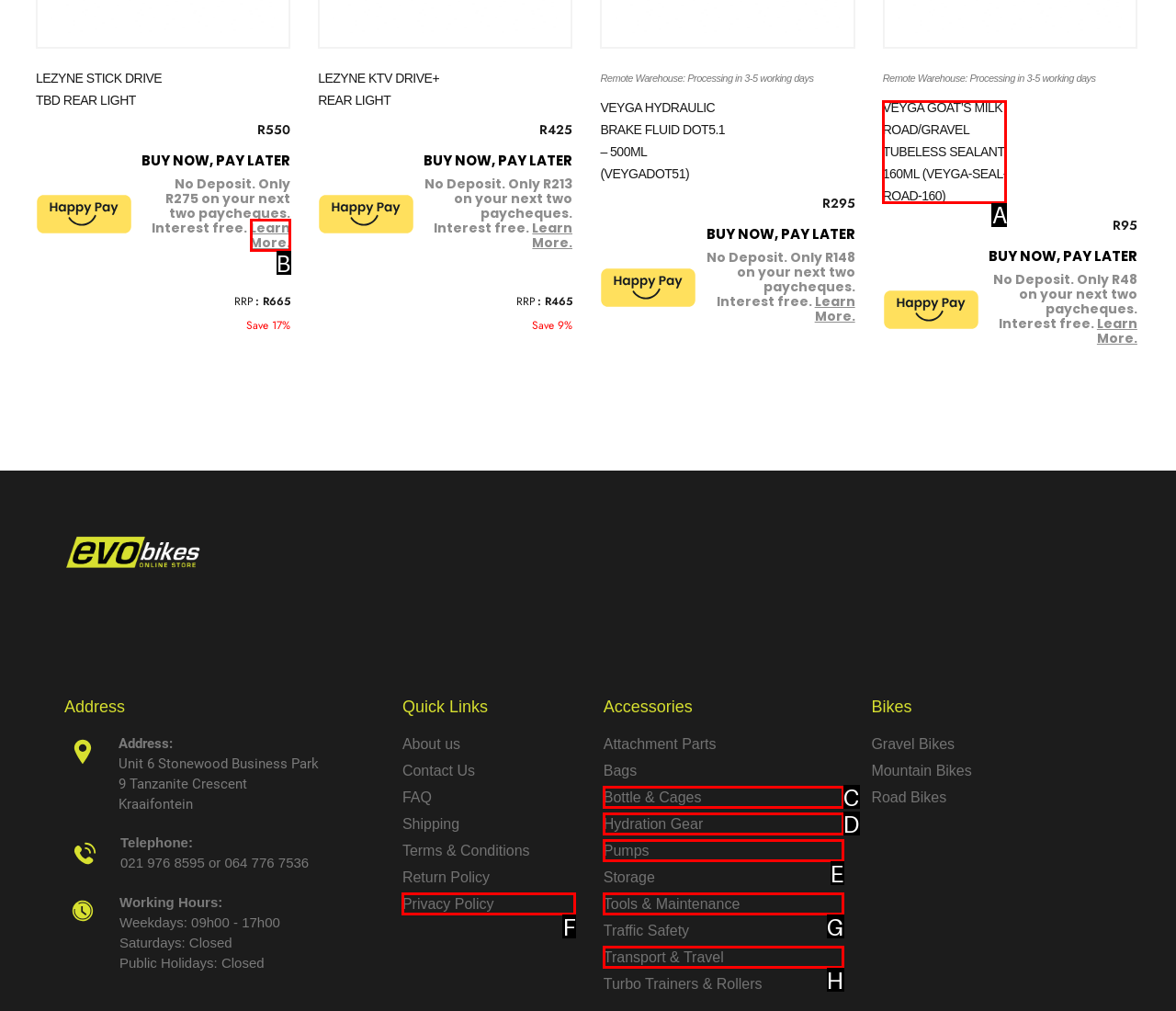Choose the HTML element that should be clicked to achieve this task: Click the 'Learn More' link
Respond with the letter of the correct choice.

B